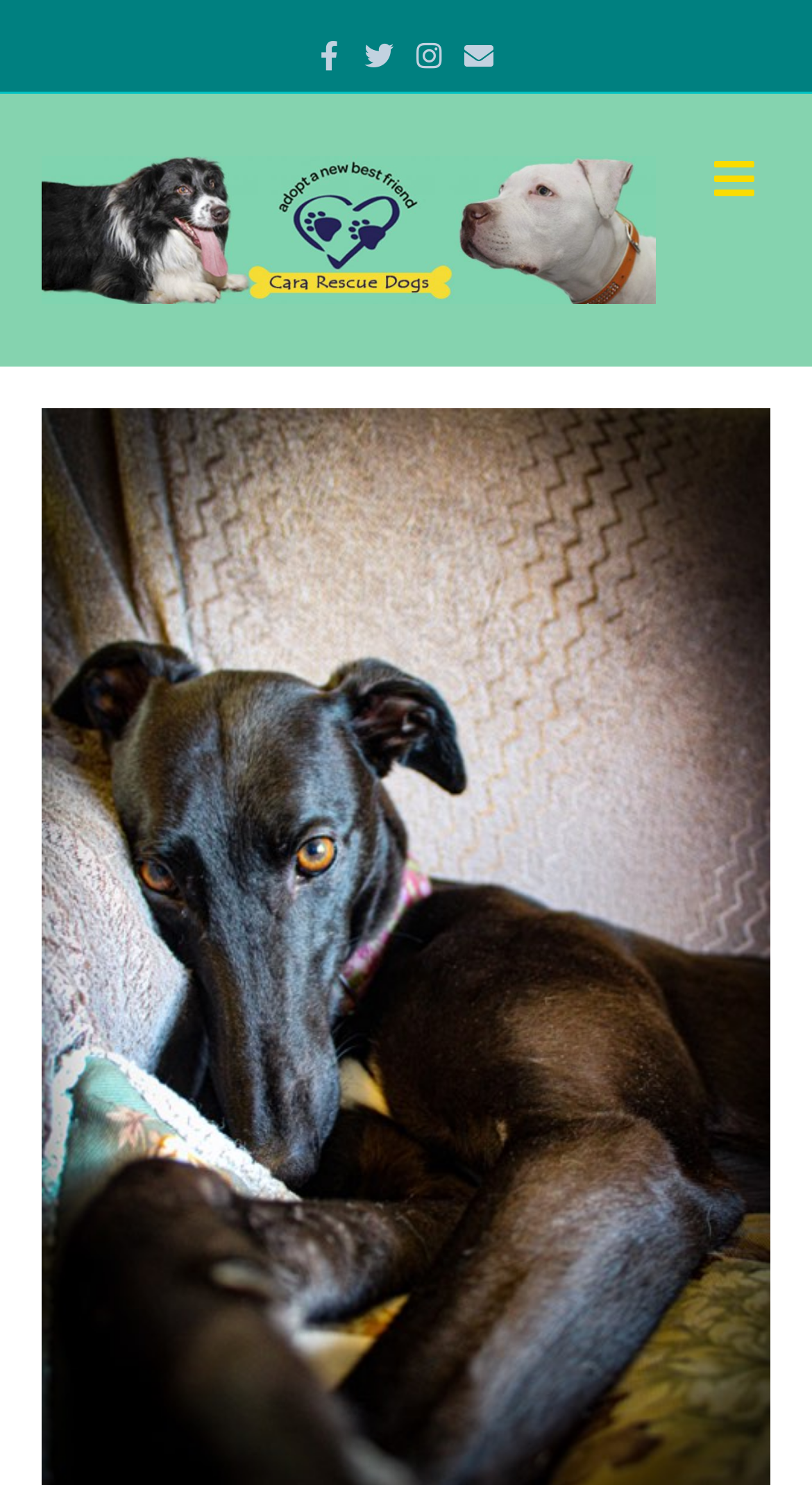Please find the bounding box for the UI element described by: "alt="Cara Rescue Dogs"".

[0.051, 0.138, 0.808, 0.166]